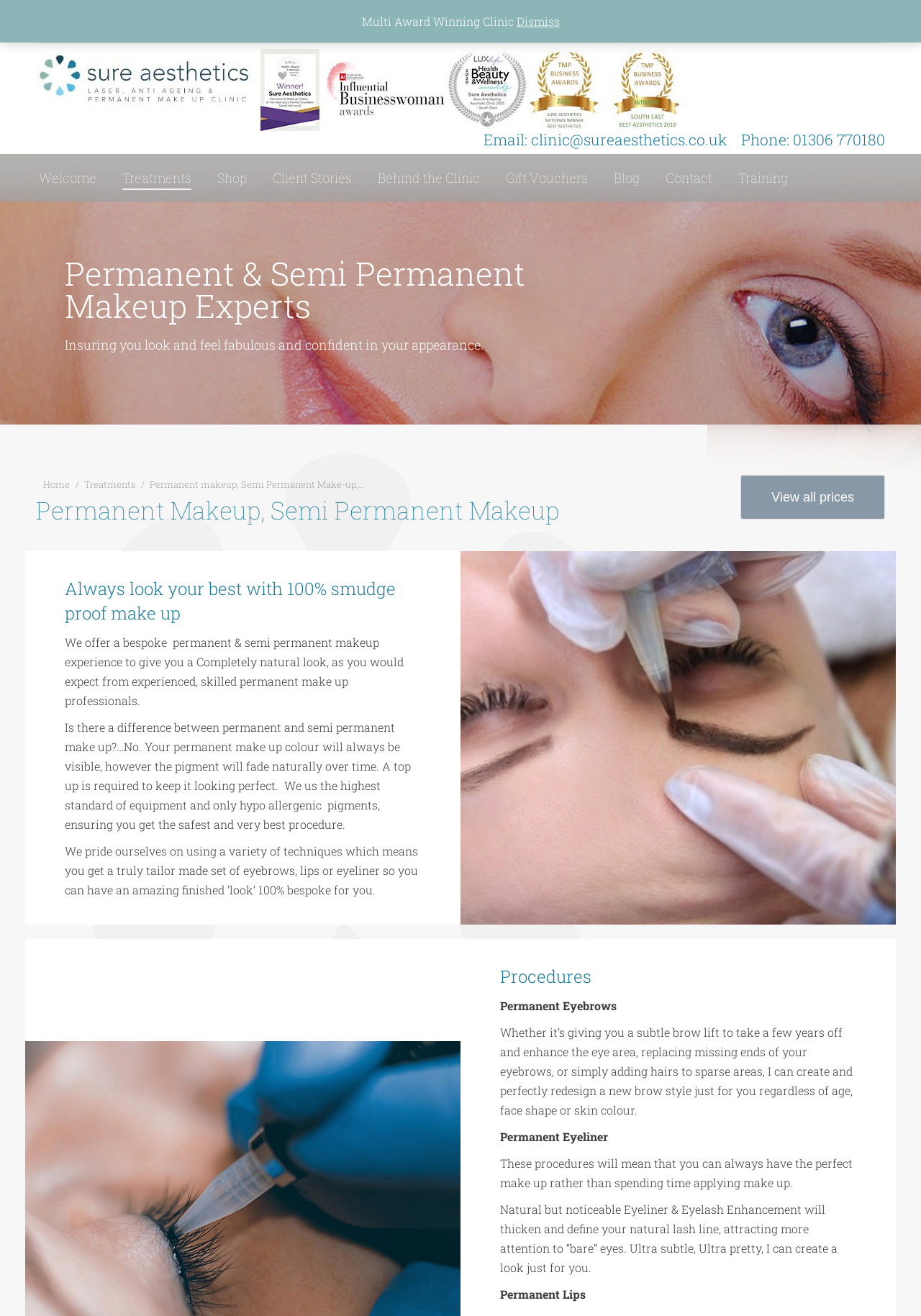What is the clinic's approach to permanent makeup?
Give a one-word or short phrase answer based on the image.

Bespoke and natural look